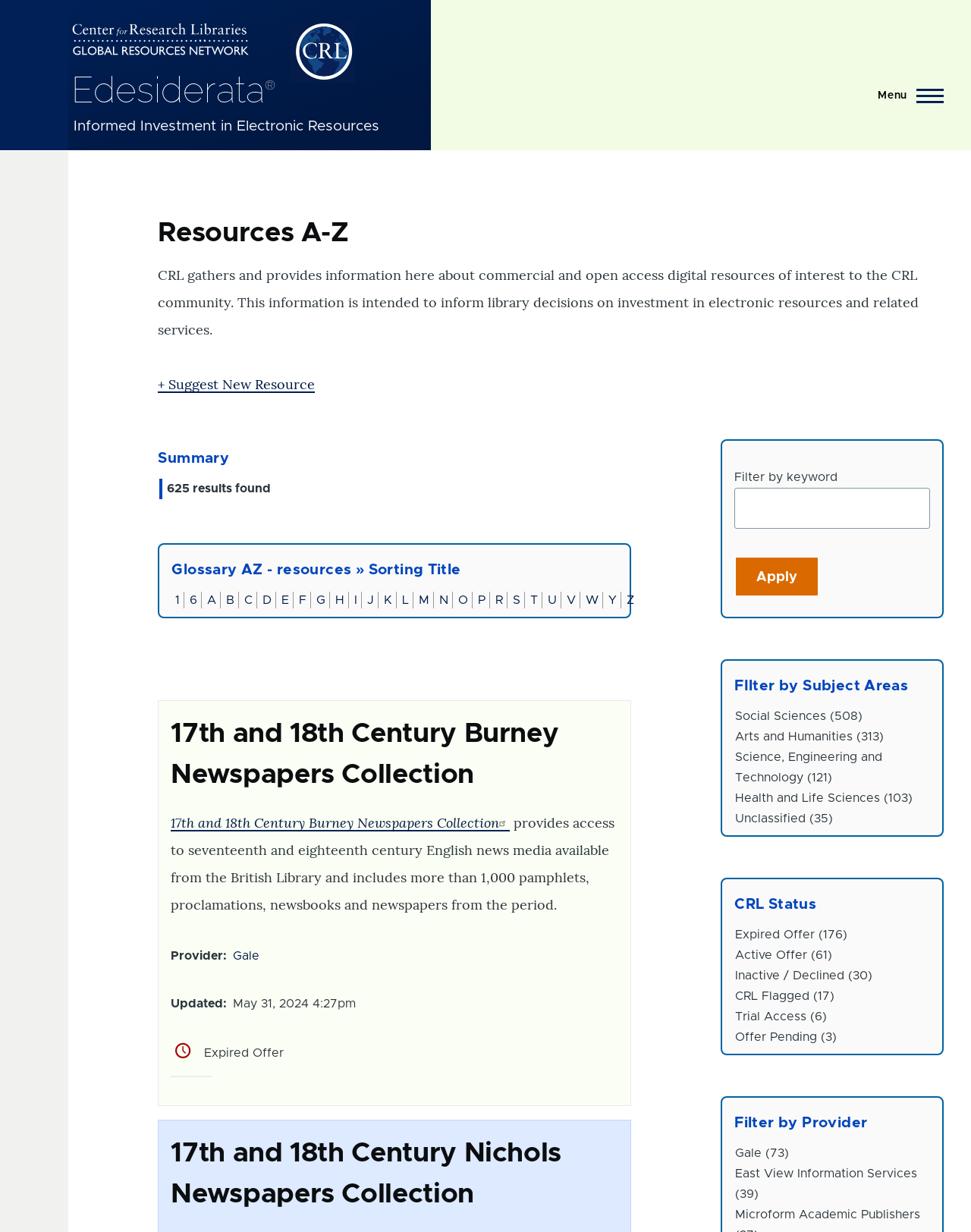Produce a meticulous description of the webpage.

The webpage is titled "Resources A-Z | eDesiderata" and has a main content area that can be accessed via a "Skip to main content" link at the top left corner. The top navigation bar includes links to "Home" and "Edesiderata" on the left, and a "Main Menu" button on the right.

Below the navigation bar, there is a heading "Resources A-Z" followed by a brief description of the webpage's purpose, which is to provide information about commercial and open access digital resources of interest to the CRL community.

The main content area is divided into several sections. On the left, there is a list of alphabetical links from "A" to "Z" that allow users to filter resources by title. Below this list, there is a section with a heading "Summary" that displays the number of results found, which is 625 in this case.

To the right of the alphabetical links, there is a section that displays a list of resources, each with a heading, a brief description, and links to access the resource. The resources are organized in a grid-like structure, with multiple resources displayed on each row.

Above the resource list, there are filters that allow users to narrow down the results by keyword, subject area, and CRL status. The keyword filter includes a text box and an "Apply" button, while the subject area and CRL status filters are organized as lists of checkboxes with corresponding counts of resources in each category.

At the bottom of the page, there are additional filters and sorting options, including a "Filter by keyword" text box and a "Sorting Title" heading.